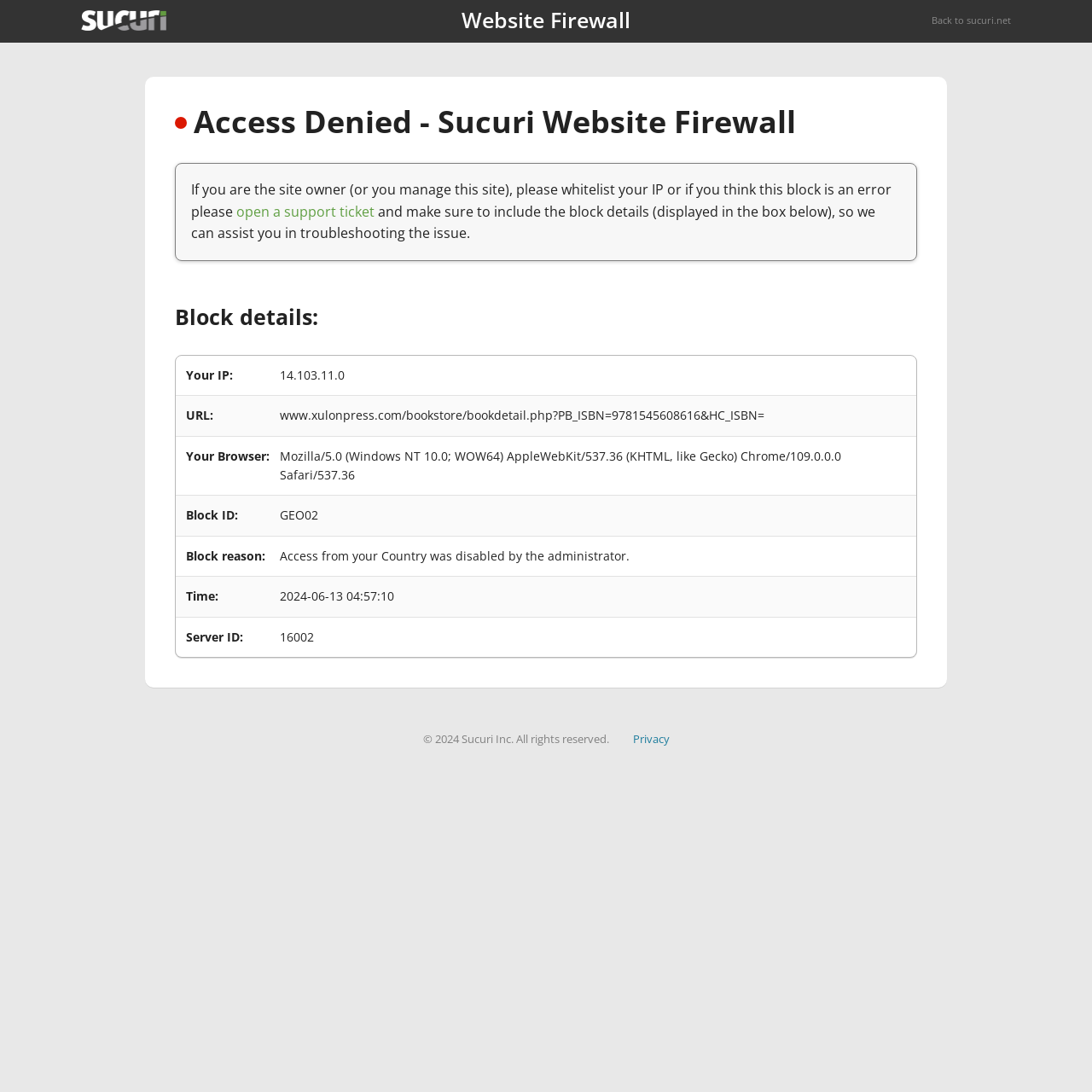Respond to the question below with a single word or phrase: What is the copyright year of the webpage?

2024